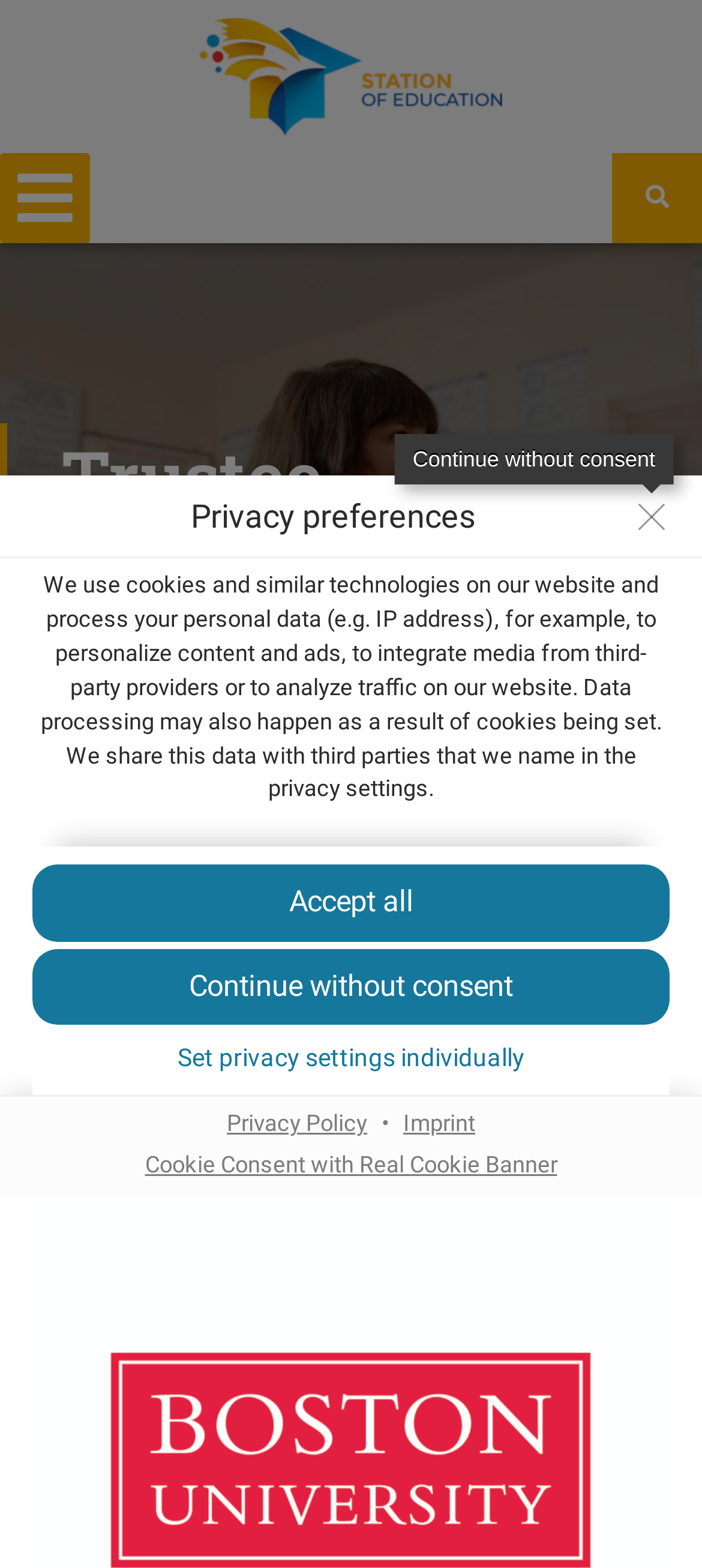Determine the bounding box coordinates of the clickable element to achieve the following action: 'Set privacy settings individually'. Provide the coordinates as four float values between 0 and 1, formatted as [left, top, right, bottom].

[0.046, 0.658, 0.954, 0.691]